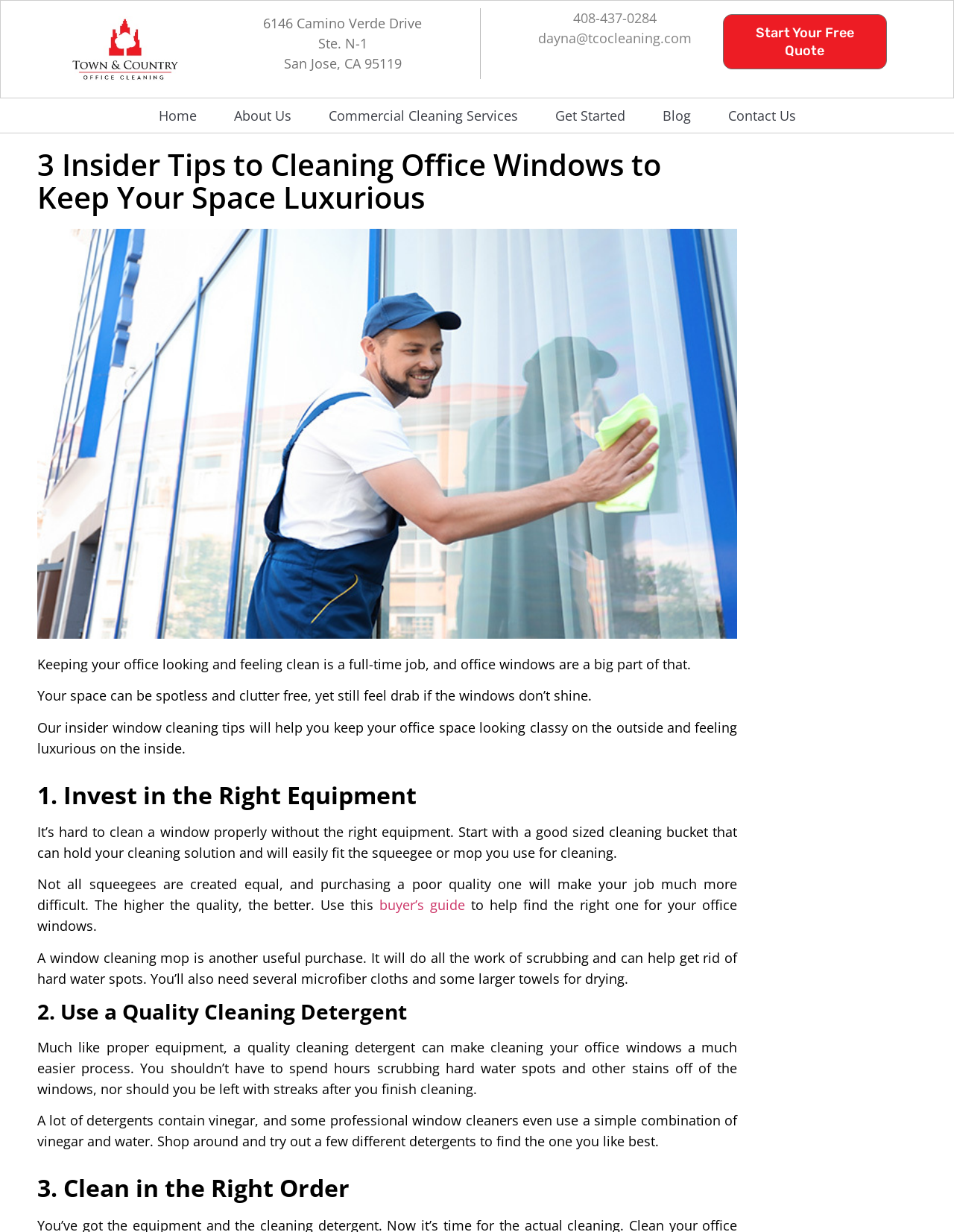Analyze and describe the webpage in a detailed narrative.

The webpage appears to be a blog article from Town & Country Office Cleaning, a commercial cleaning services company based in San Jose, CA. At the top left corner, there is a logo of the company, accompanied by the company's address and contact information. 

Below the logo, there is a navigation menu with links to different sections of the website, including Home, About Us, Commercial Cleaning Services, Get Started, Blog, and Contact Us.

The main content of the webpage is an article titled "3 Insider Tips to Cleaning Office Windows to Keep Your Space Luxurious". The article is divided into three sections, each with a heading and a brief description. The first section, "1. Invest in the Right Equipment", discusses the importance of using good quality cleaning equipment, such as a squeegee and a window cleaning mop, to clean office windows effectively. 

The second section, "2. Use a Quality Cleaning Detergent", emphasizes the need to use a good quality cleaning detergent to make the cleaning process easier and more effective. The third section, "3. Clean in the Right Order", provides tips on the correct order to clean office windows to achieve the best results.

Throughout the article, there are links to additional resources, such as a buyer's guide for squeegees. At the top right corner, there is a call-to-action button to "Start Your Free Quote".